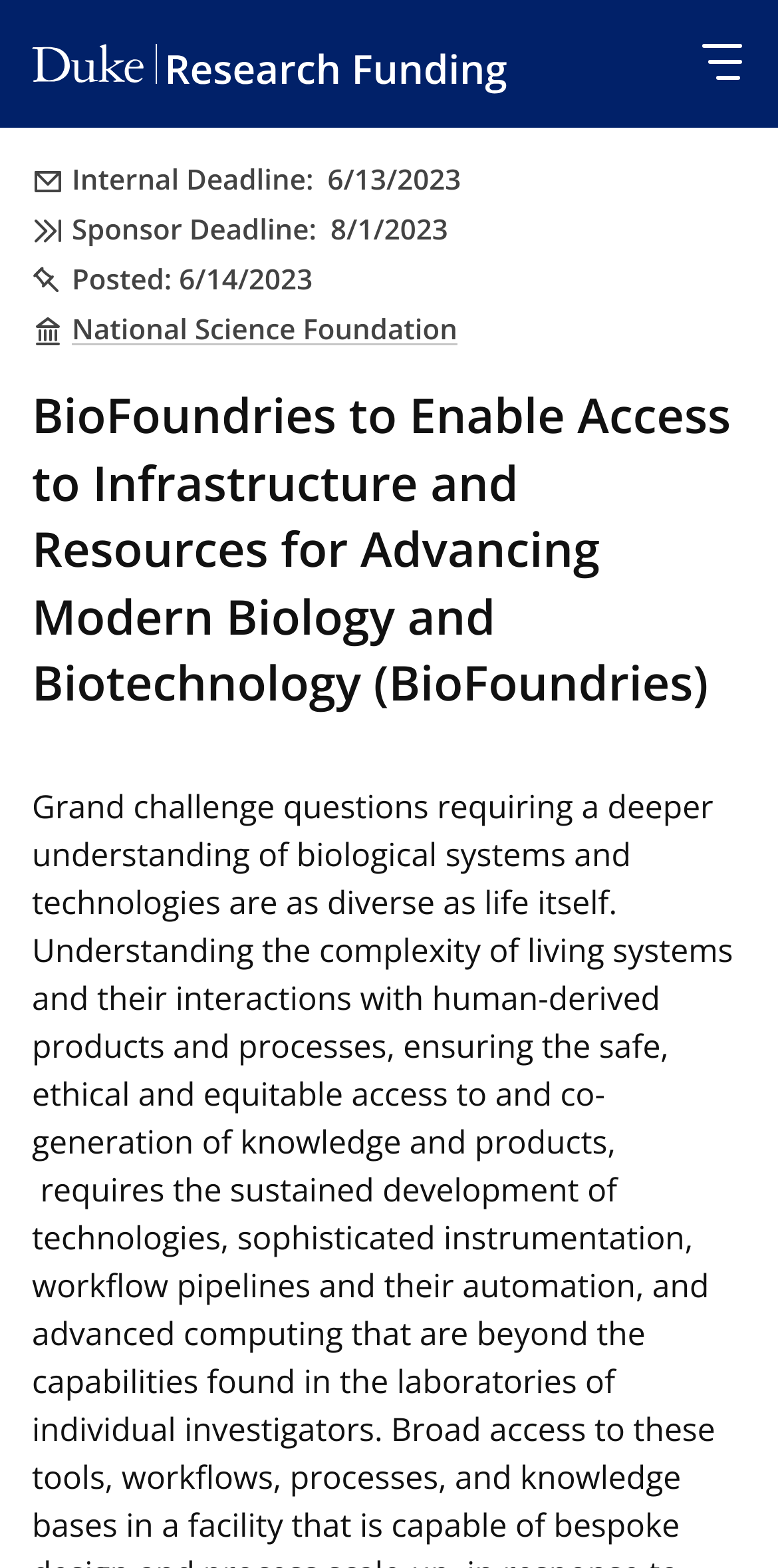Provide a thorough description of the webpage you see.

The webpage is about the BioFoundries research funding program. At the top-left corner, there is a "Skip to main content" link. Next to it, there is a "Research Funding" link with an accompanying image. Below these elements, there is a main navigation menu with links to "ABOUT", "CONTACT US", and "FIND OPPORTUNITIES". To the right of the navigation menu, there is a "LOGIN" link.

On the top-right corner, there is a "Menu" button with an image. When expanded, it displays several pieces of information, including "Internal Deadline" and "Sponsor Deadline" with corresponding dates, "6/13/2023" and "8/1/2023", respectively. Additionally, there is a "Posted" date, "6/14/2023", and a link to the "National Science Foundation".

The main content of the webpage is headed by a title, "BioFoundries to Enable Access to Infrastructure and Resources for Advancing Modern Biology and Biotechnology (BioFoundries)", which spans across the entire width of the page.